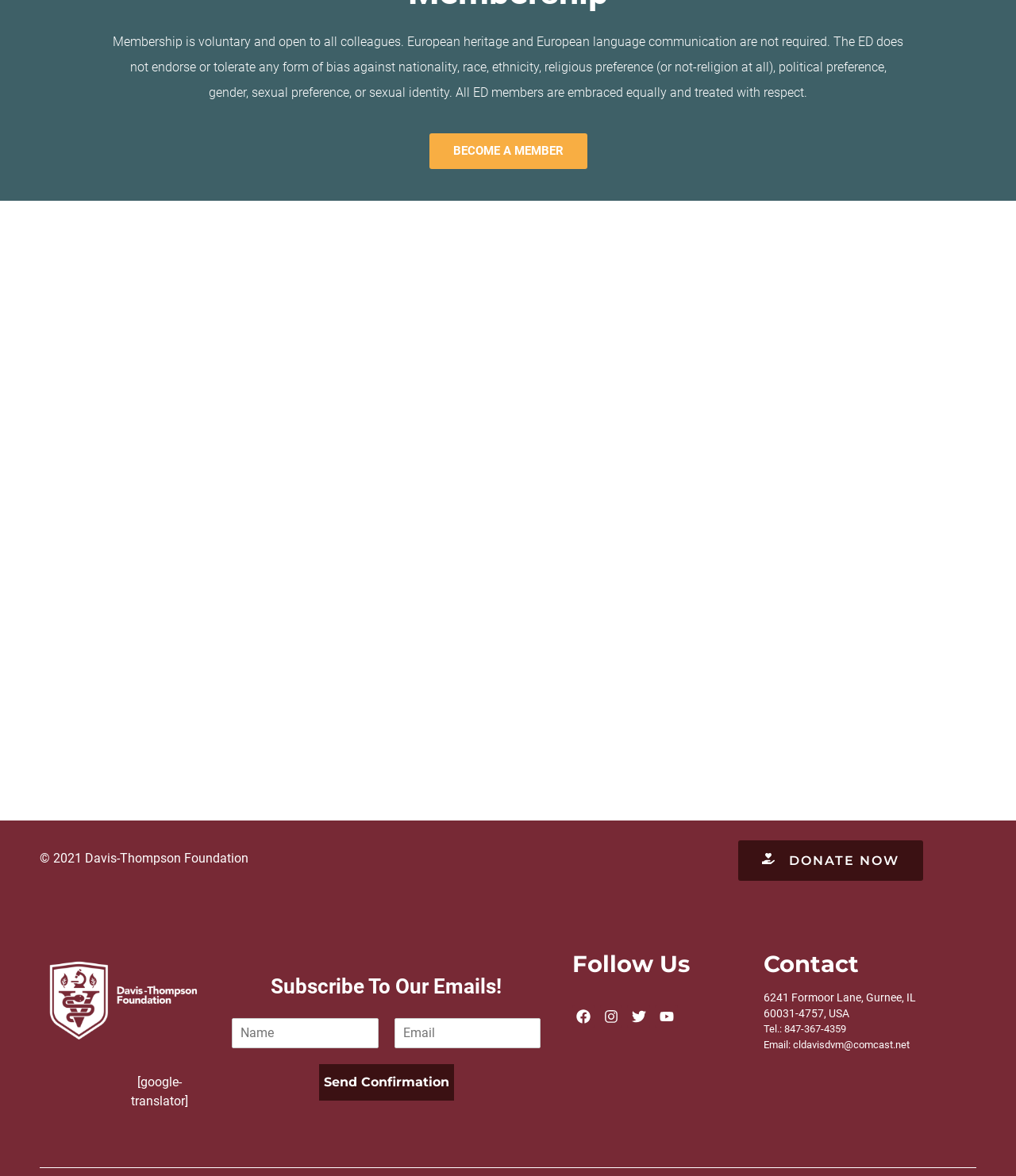Bounding box coordinates are specified in the format (top-left x, top-left y, bottom-right x, bottom-right y). All values are floating point numbers bounded between 0 and 1. Please provide the bounding box coordinate of the region this sentence describes: donate now

[0.726, 0.714, 0.908, 0.749]